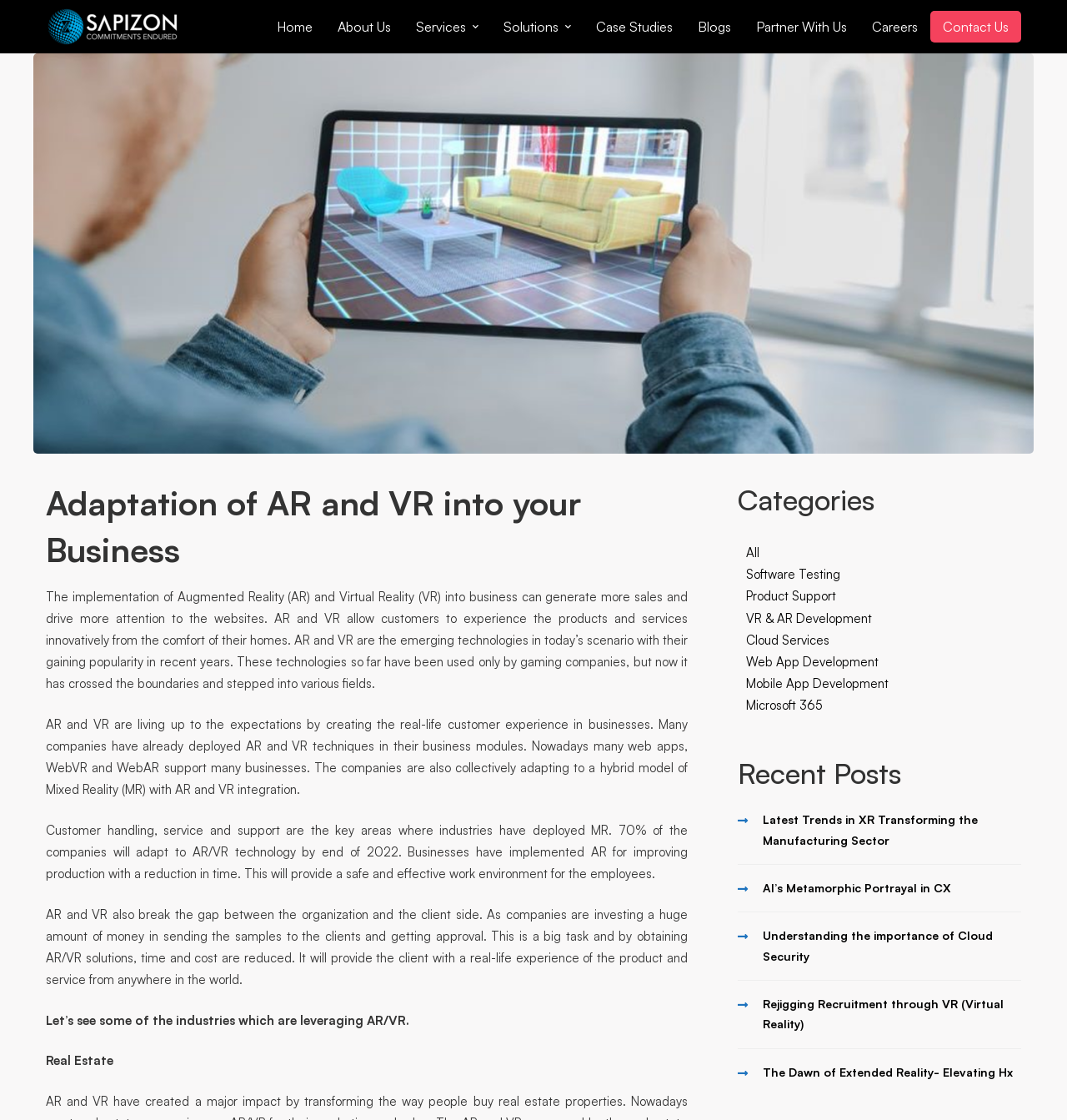Provide the bounding box coordinates for the area that should be clicked to complete the instruction: "Click on the 'About Us' link".

[0.305, 0.009, 0.378, 0.038]